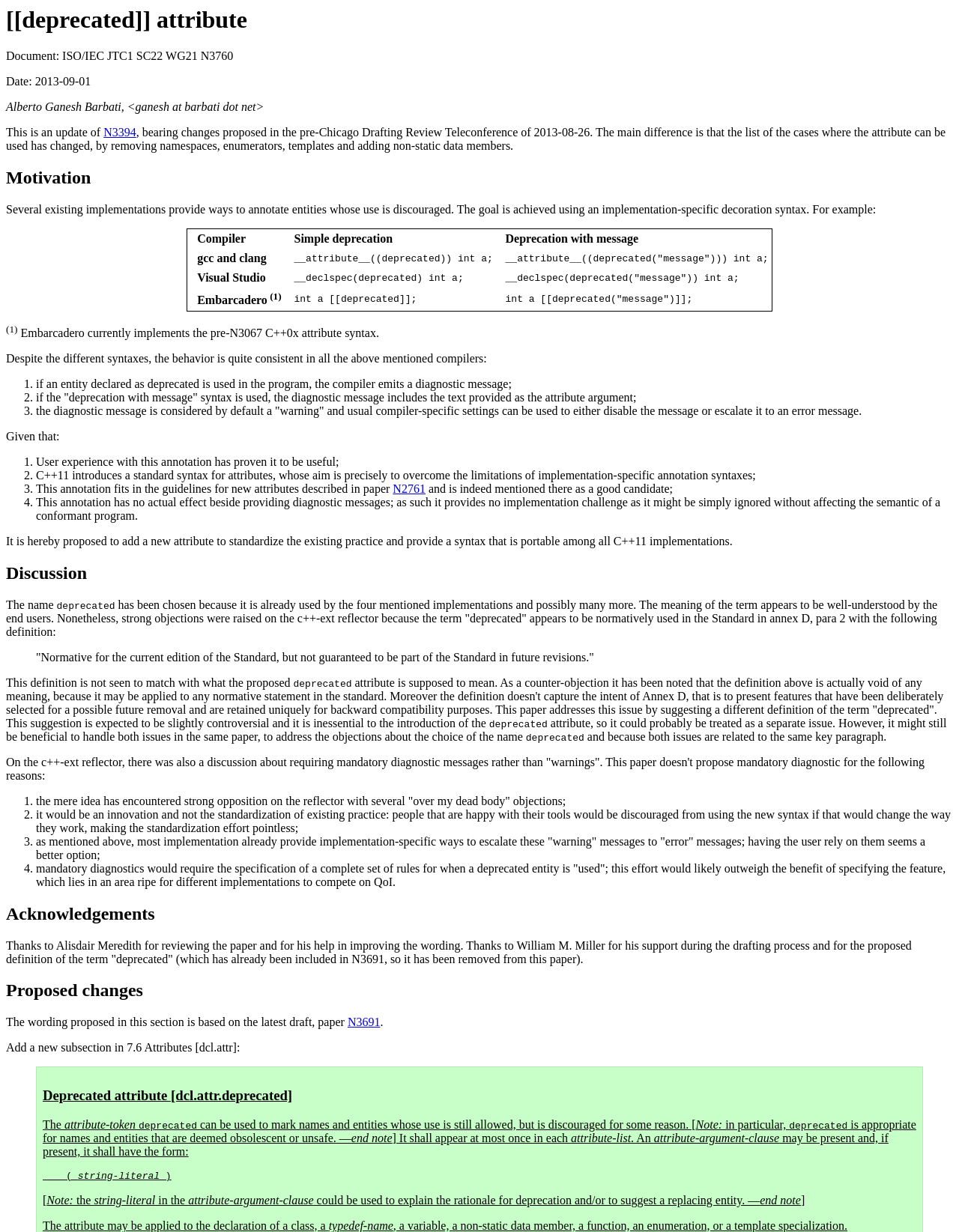Based on the image, give a detailed response to the question: How many compilers are mentioned in the table?

The table in the webpage mentions three compilers: gcc and clang, Visual Studio, and Embarcadero.